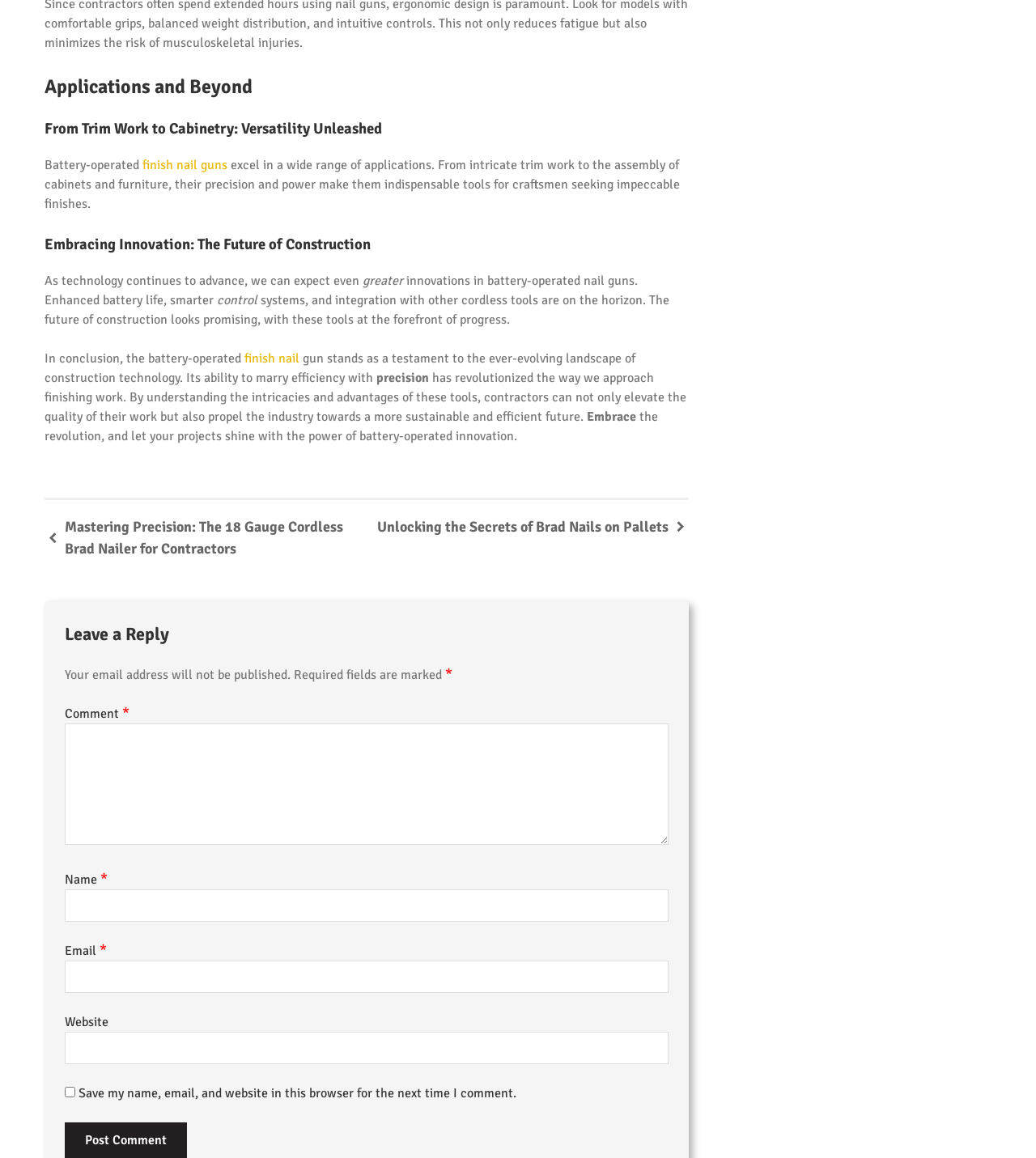Please give the bounding box coordinates of the area that should be clicked to fulfill the following instruction: "Enter a comment in the 'Comment *' field". The coordinates should be in the format of four float numbers from 0 to 1, i.e., [left, top, right, bottom].

[0.062, 0.625, 0.645, 0.729]